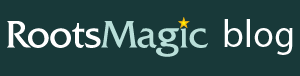What aesthetic does the logo's design reflect?
Refer to the image and provide a detailed answer to the question.

The caption states that the minimalist design of the logo reflects a contemporary aesthetic, making it appealing for the blog's demographic while emphasizing the theme of creativity and discovery in genealogical pursuits.